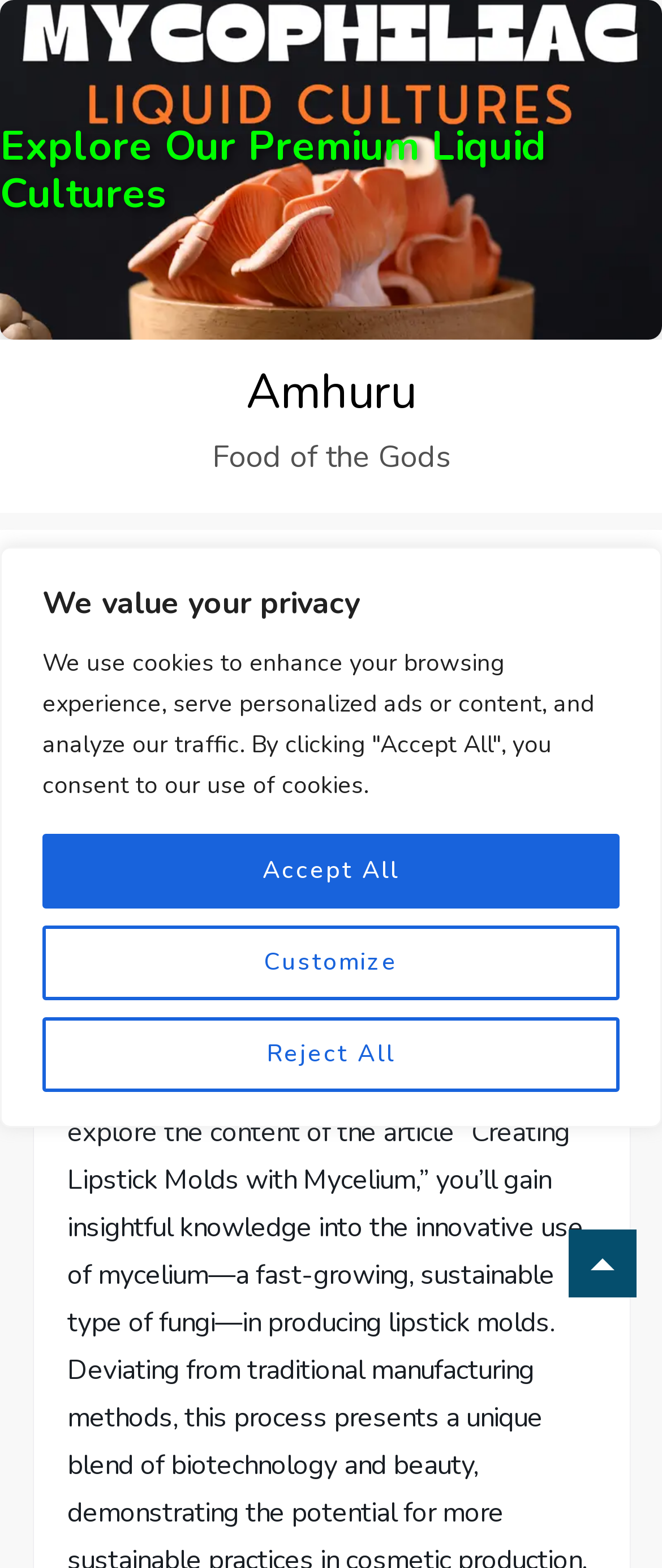Provide your answer in a single word or phrase: 
What is the name of the company or organization?

Amhuru